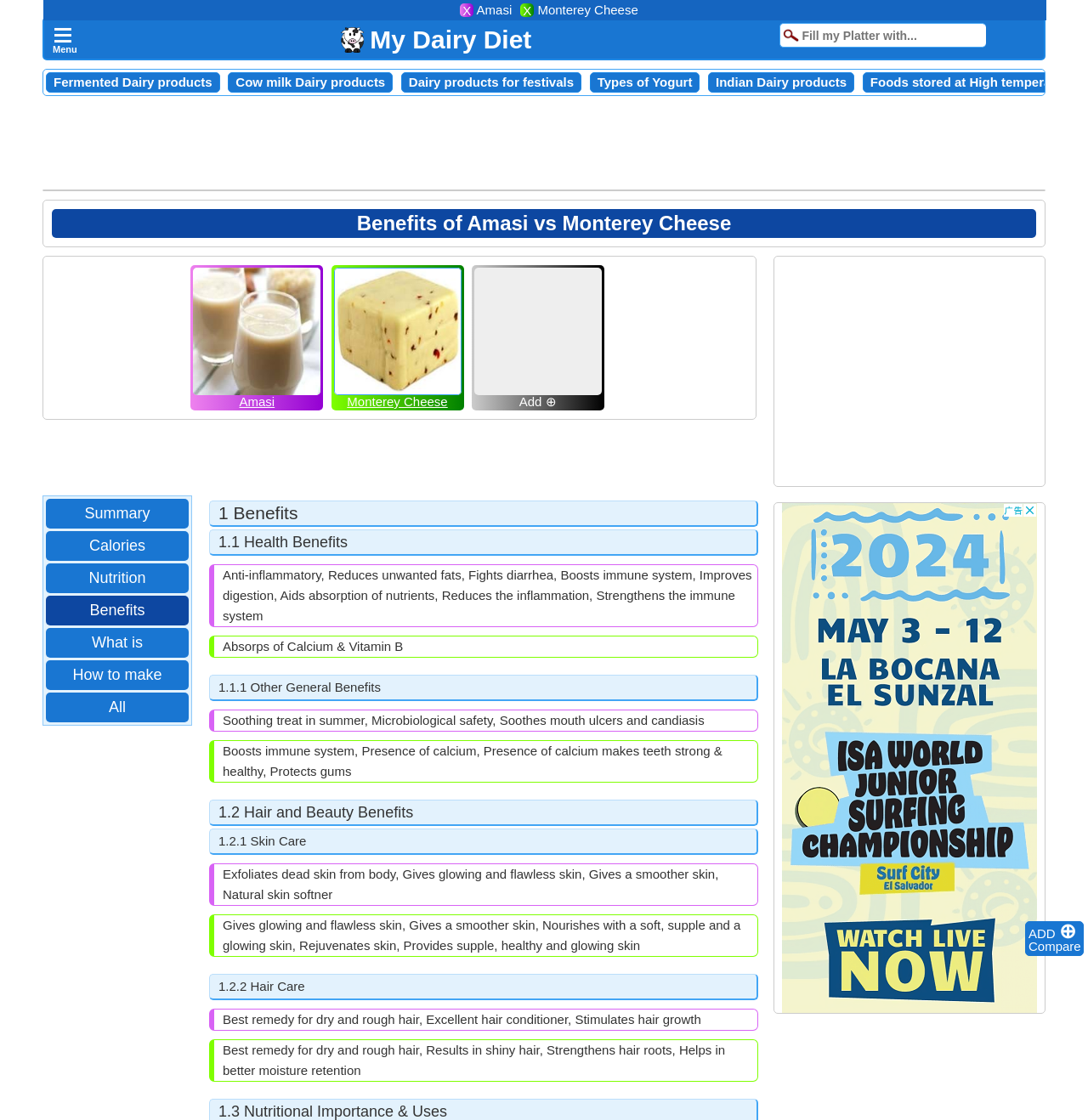Could you identify the text that serves as the heading for this webpage?

Benefits of Amasi vs Monterey Cheese